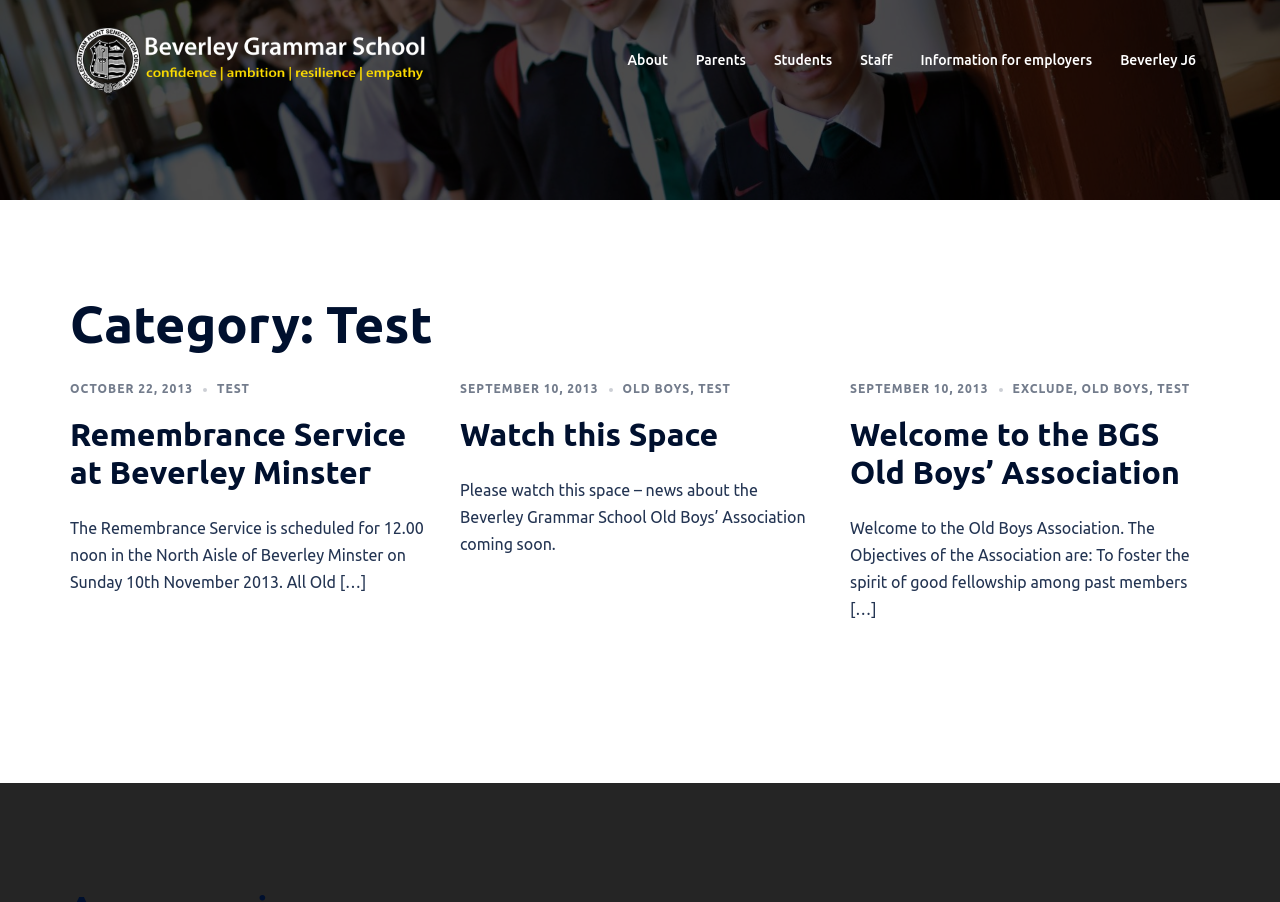Please find the bounding box coordinates of the clickable region needed to complete the following instruction: "View the Remembrance Service at Beverley Minster article". The bounding box coordinates must consist of four float numbers between 0 and 1, i.e., [left, top, right, bottom].

[0.055, 0.46, 0.336, 0.545]